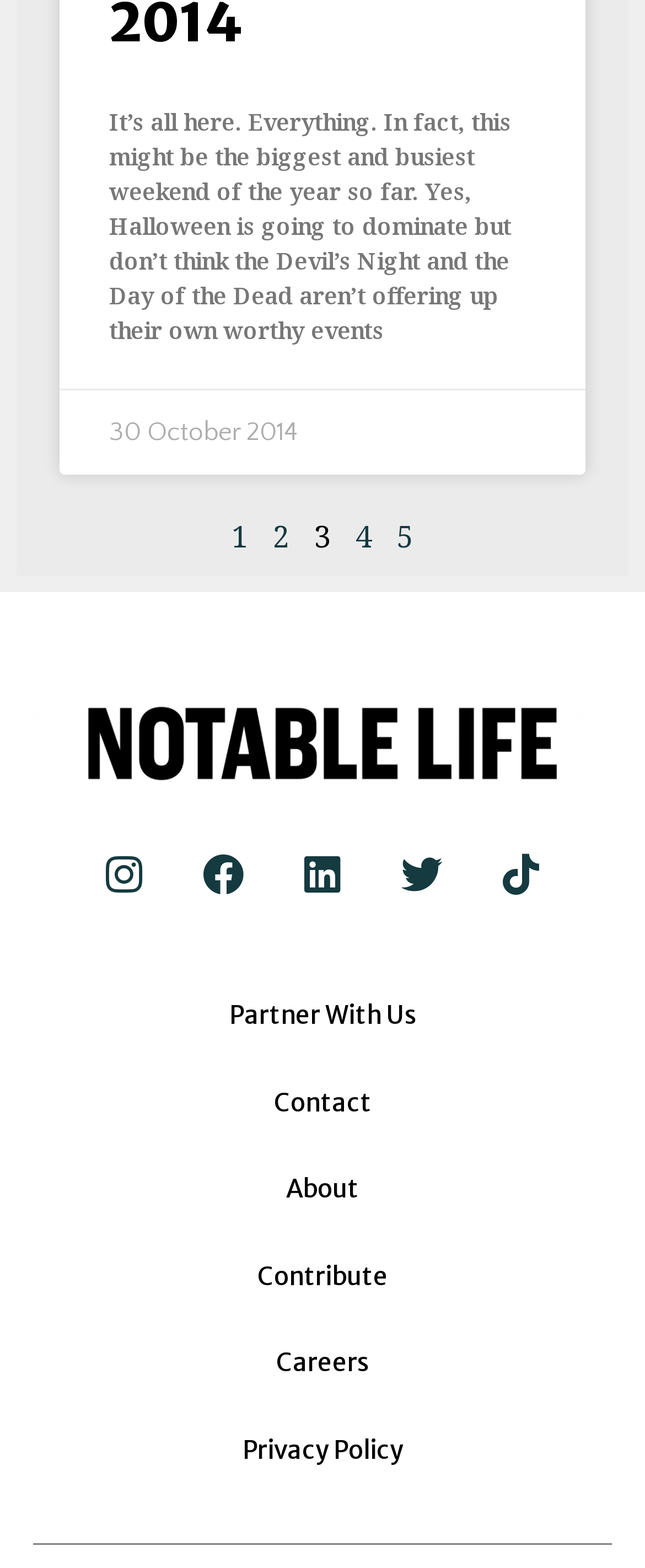Identify the bounding box coordinates of the region I need to click to complete this instruction: "partner with us".

[0.026, 0.636, 0.974, 0.66]